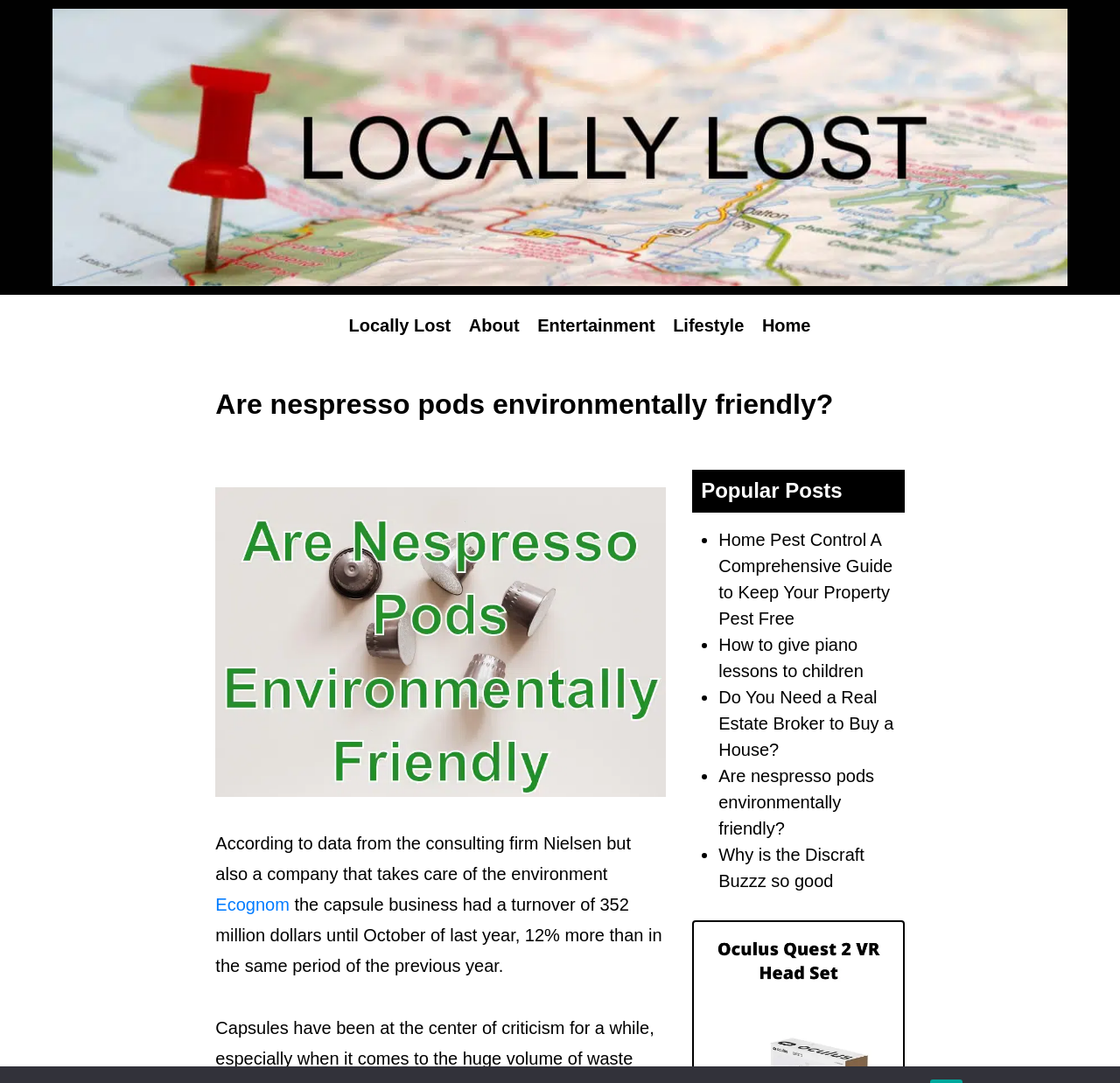Determine the main headline of the webpage and provide its text.

Are nespresso pods environmentally friendly?